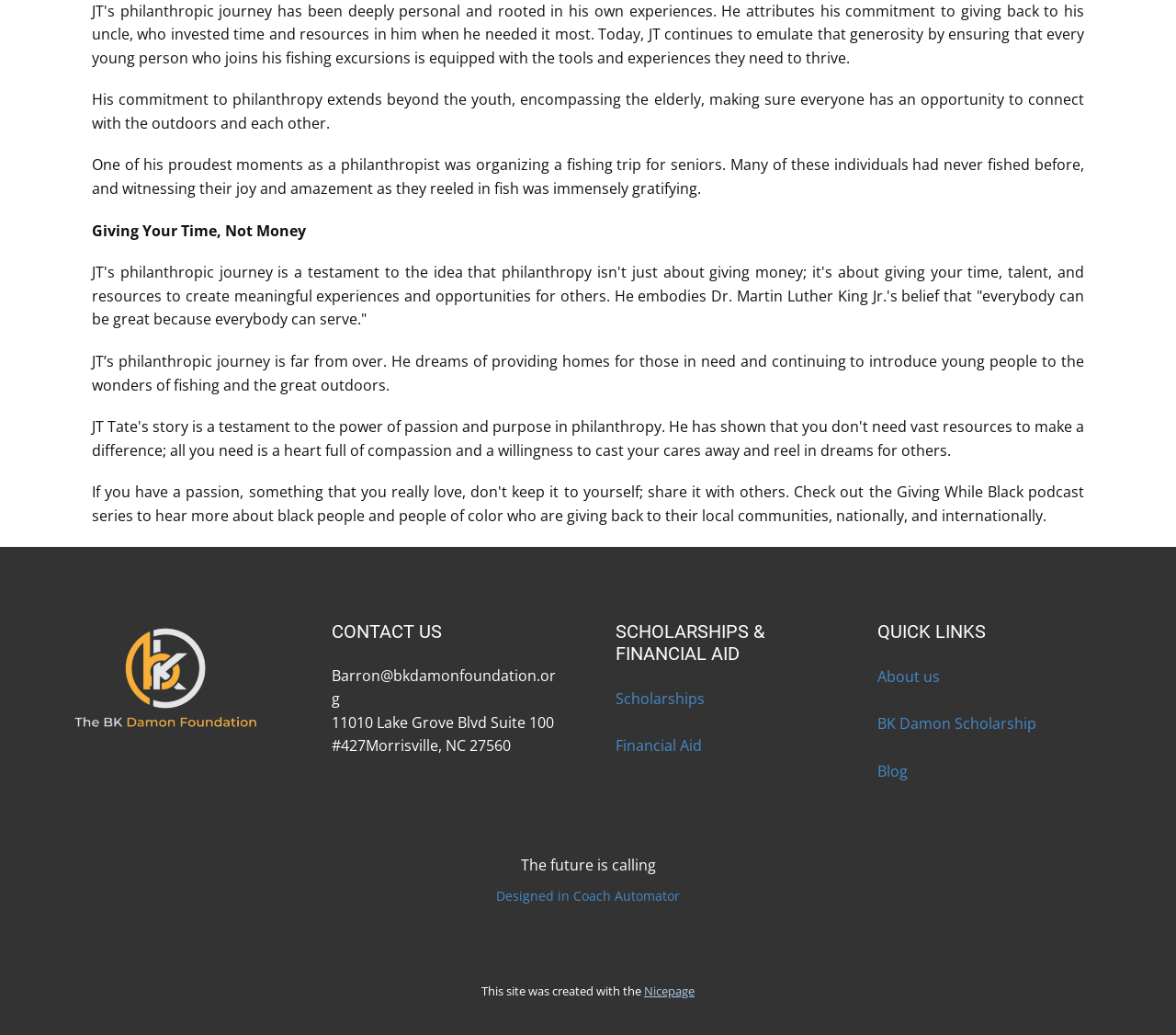Using the information in the image, give a comprehensive answer to the question: 
What is the tagline at the bottom of the webpage?

The tagline 'The future is calling' is located at the bottom of the webpage, above the 'Designed in Coach Automator' link.